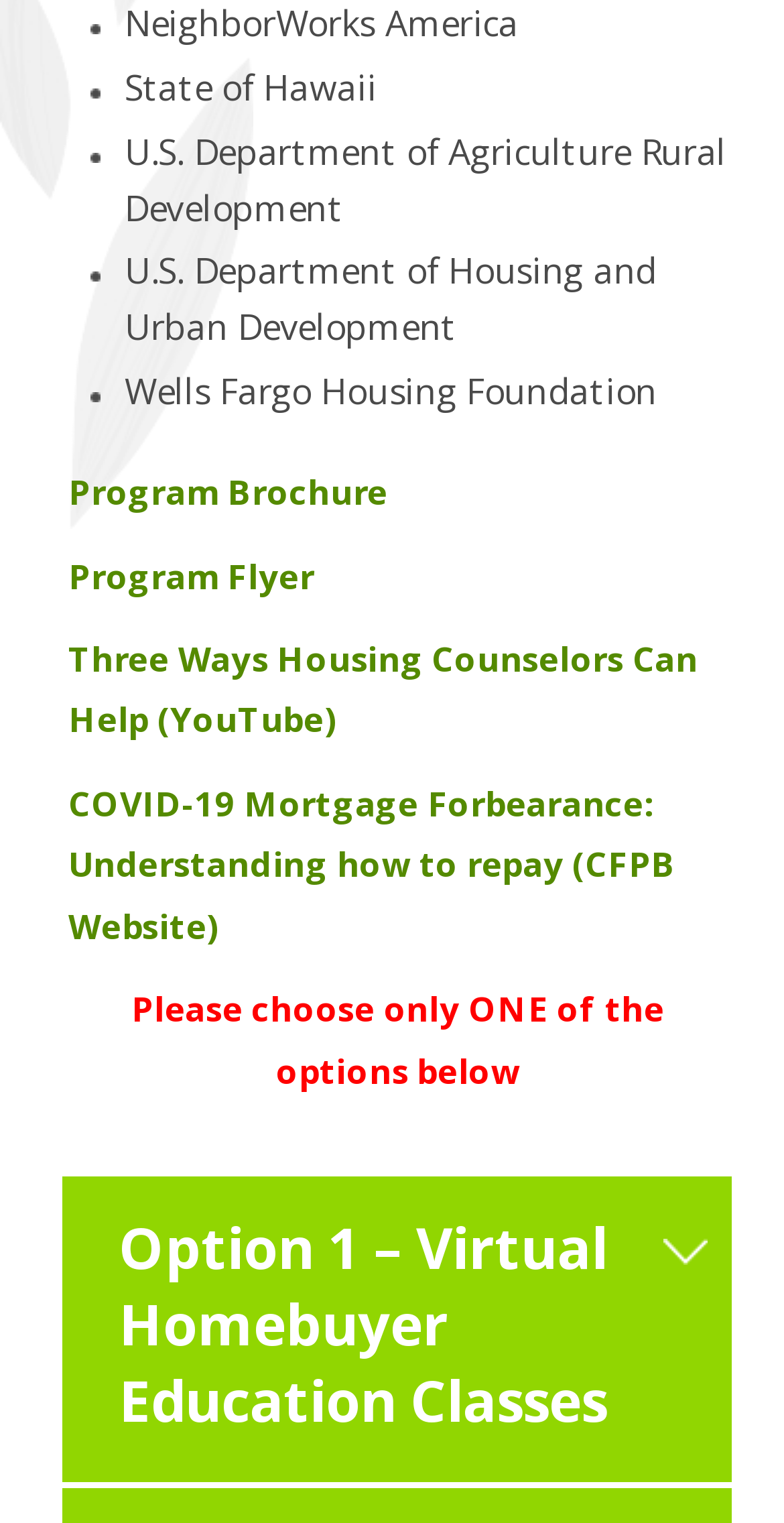Can you find the bounding box coordinates for the UI element given this description: "Program Flyer"? Provide the coordinates as four float numbers between 0 and 1: [left, top, right, bottom].

[0.087, 0.363, 0.401, 0.393]